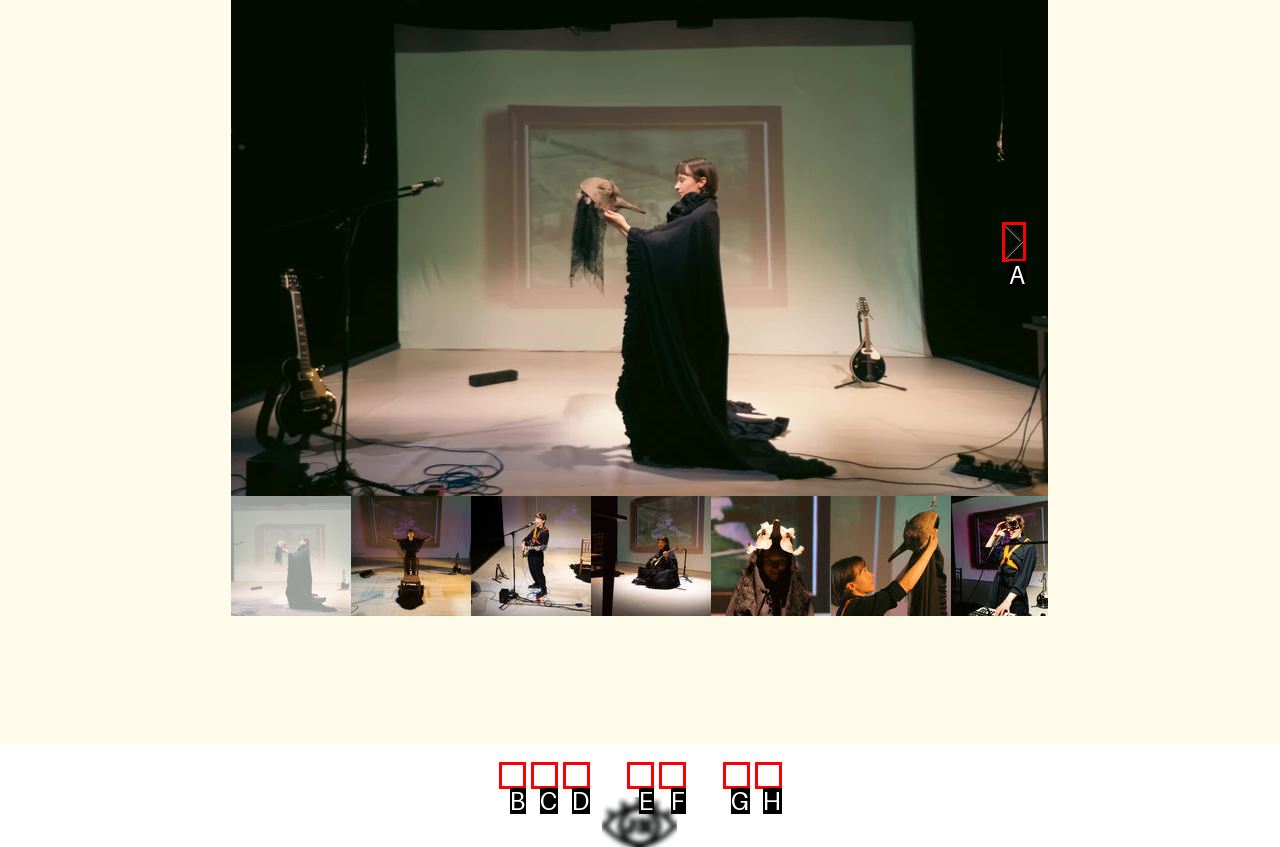Find the UI element described as: aria-label="Apple Music"
Reply with the letter of the appropriate option.

F